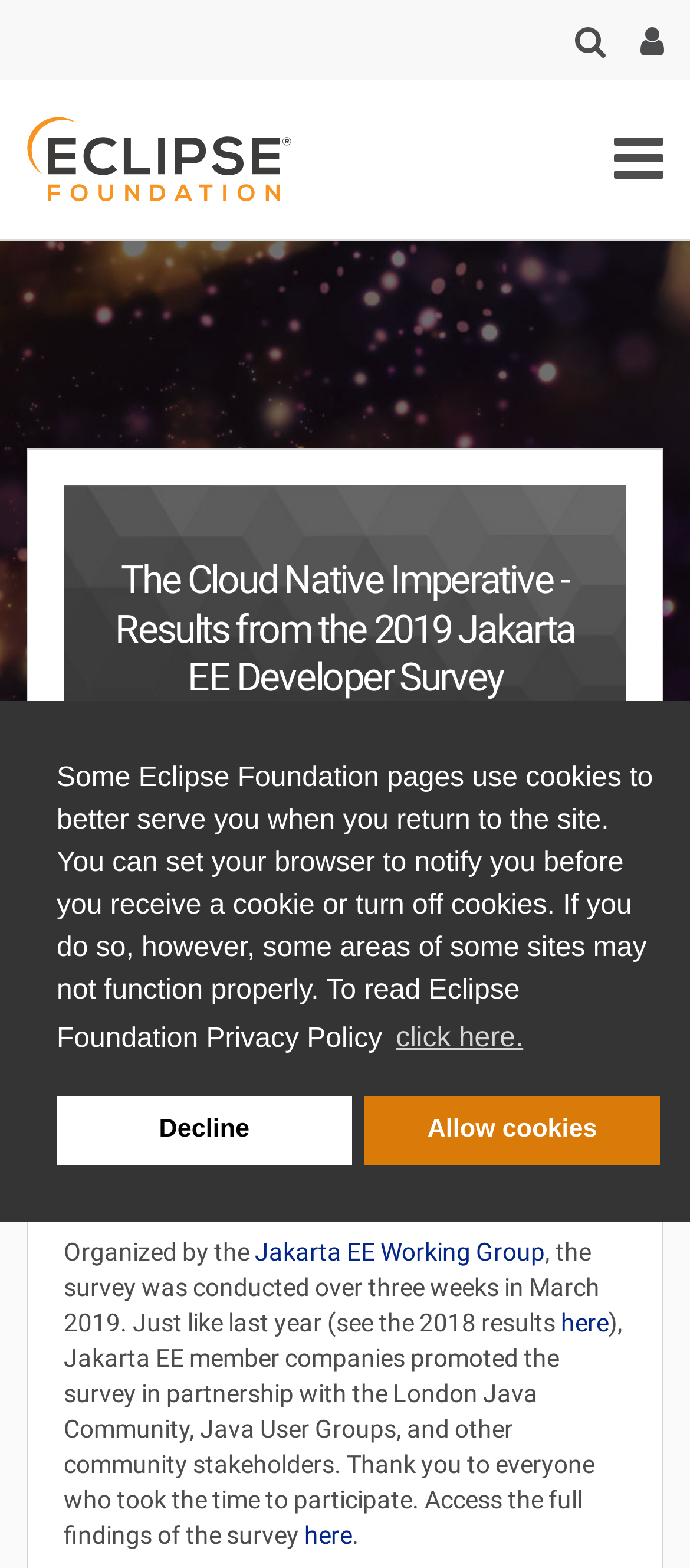Pinpoint the bounding box coordinates of the clickable area needed to execute the instruction: "Access the full survey findings". The coordinates should be specified as four float numbers between 0 and 1, i.e., [left, top, right, bottom].

[0.441, 0.969, 0.51, 0.987]